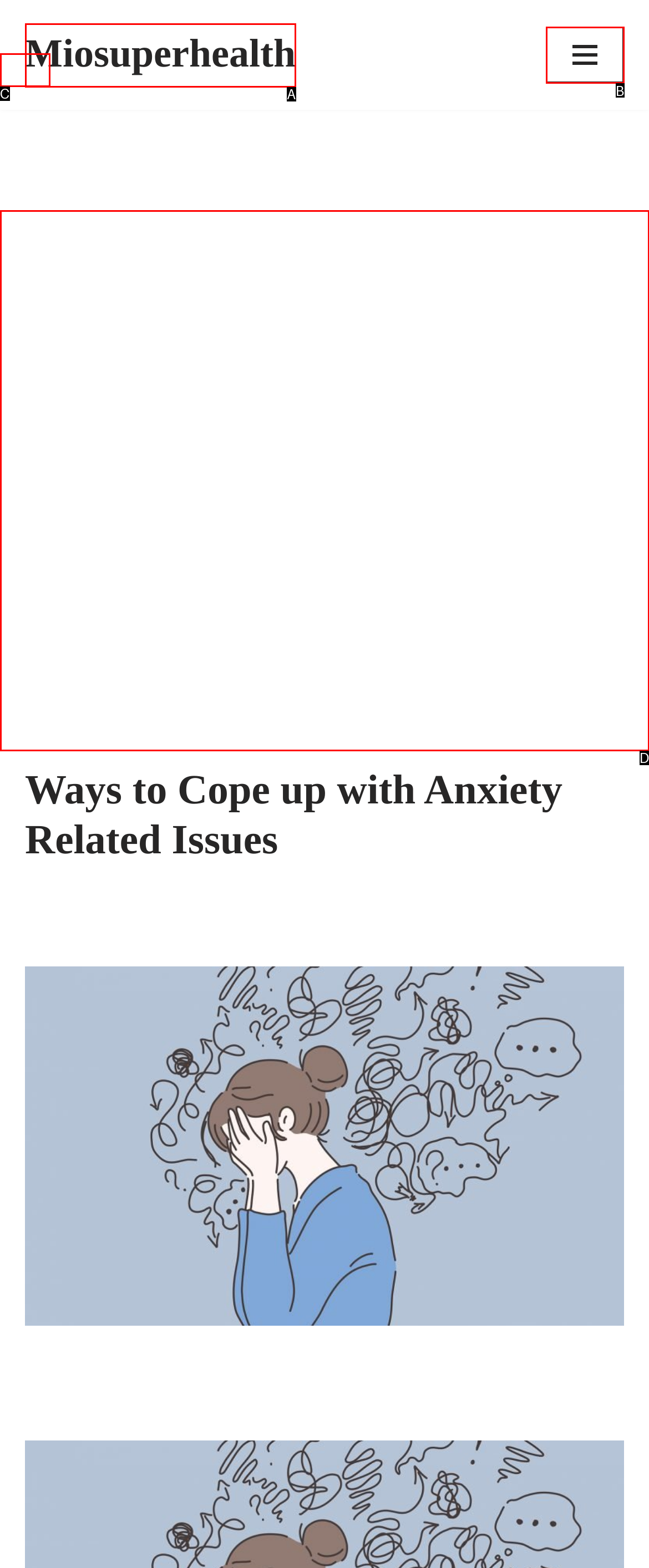Given the description: aria-label="Advertisement" name="aswift_1" title="Advertisement"
Identify the letter of the matching UI element from the options.

D